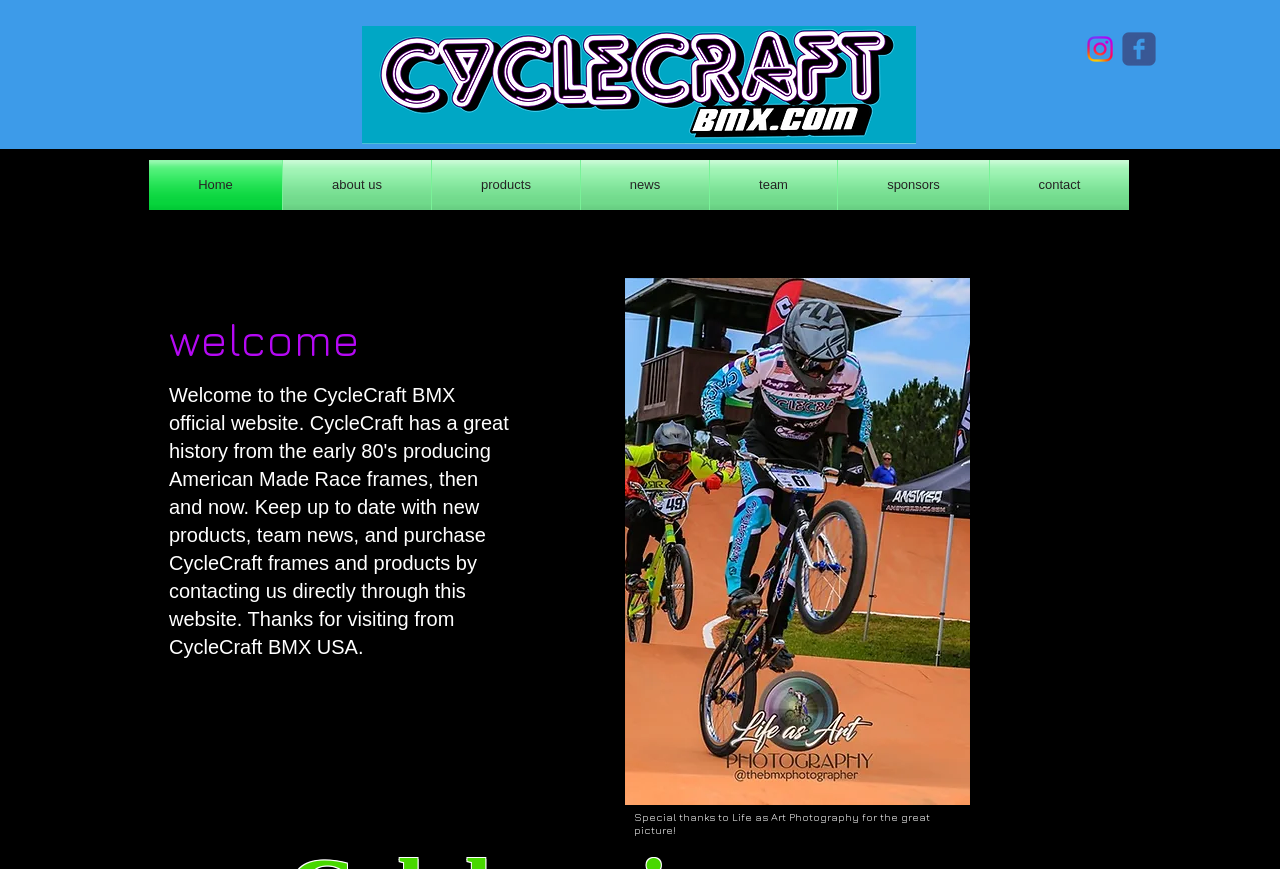Can you identify the bounding box coordinates of the clickable region needed to carry out this instruction: 'Check news'? The coordinates should be four float numbers within the range of 0 to 1, stated as [left, top, right, bottom].

[0.454, 0.184, 0.554, 0.242]